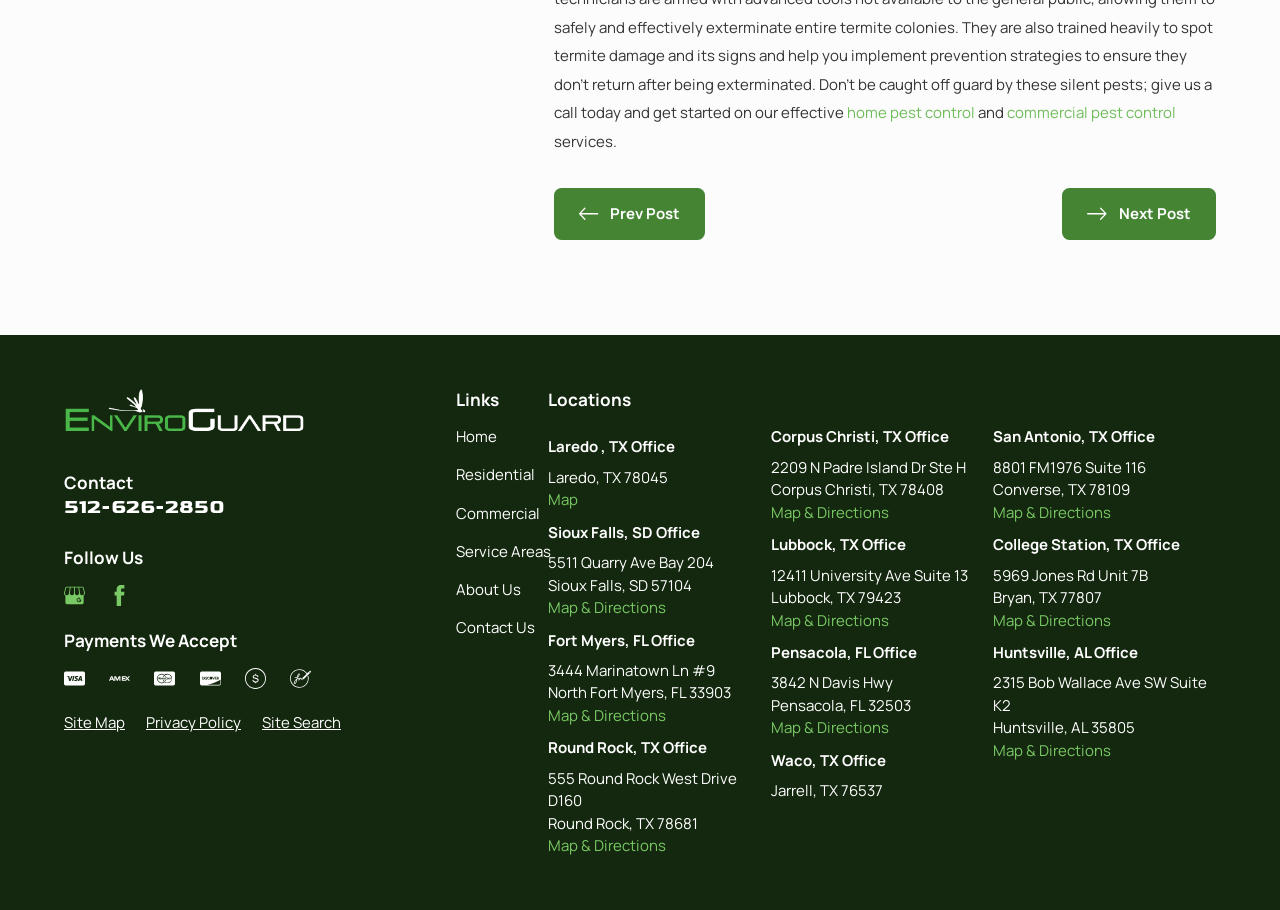Respond to the question below with a single word or phrase: How many payment methods are accepted?

6